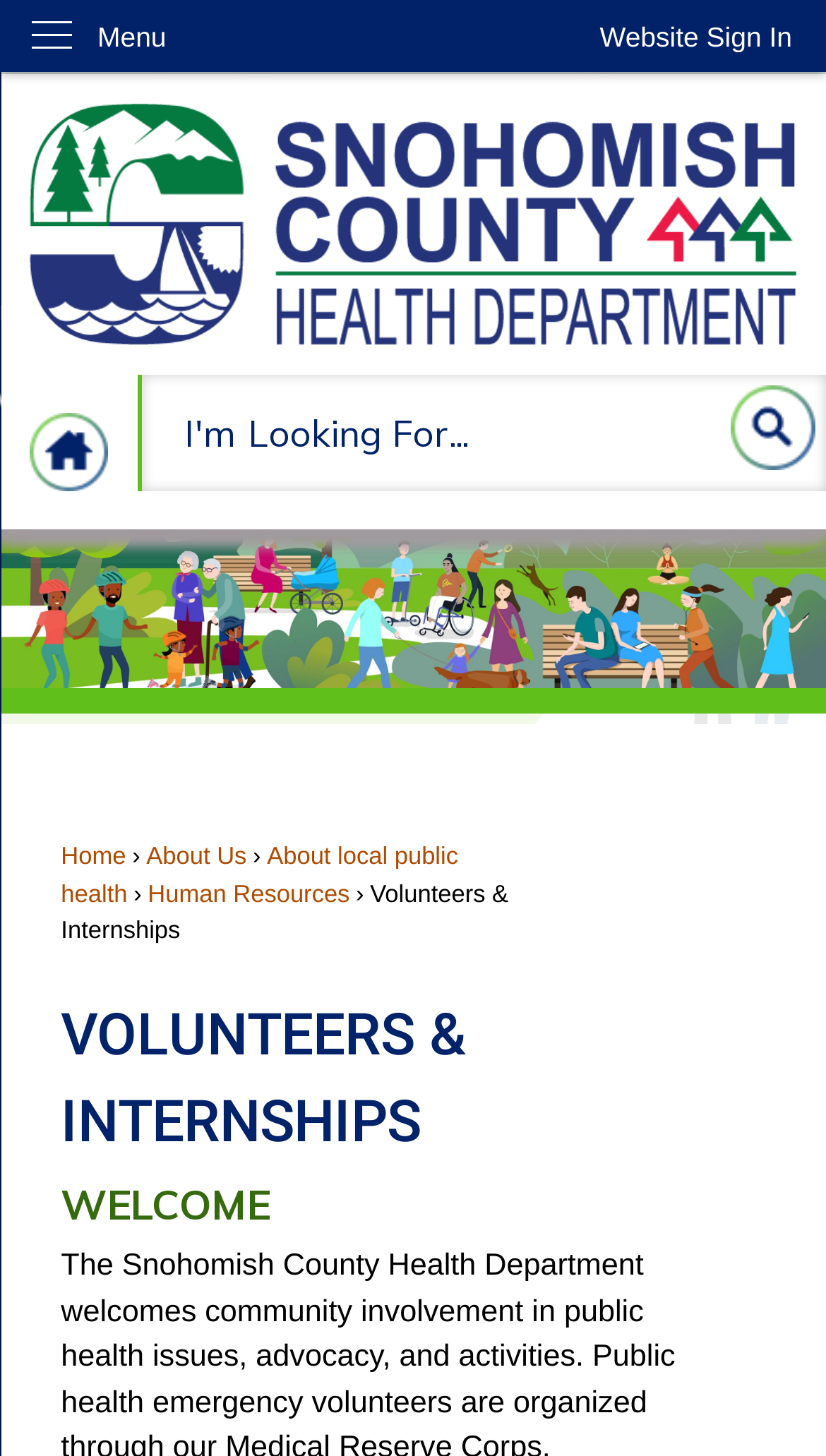Please predict the bounding box coordinates (top-left x, top-left y, bottom-right x, bottom-right y) for the UI element in the screenshot that fits the description: parent_node: Search

[0.885, 0.265, 0.987, 0.323]